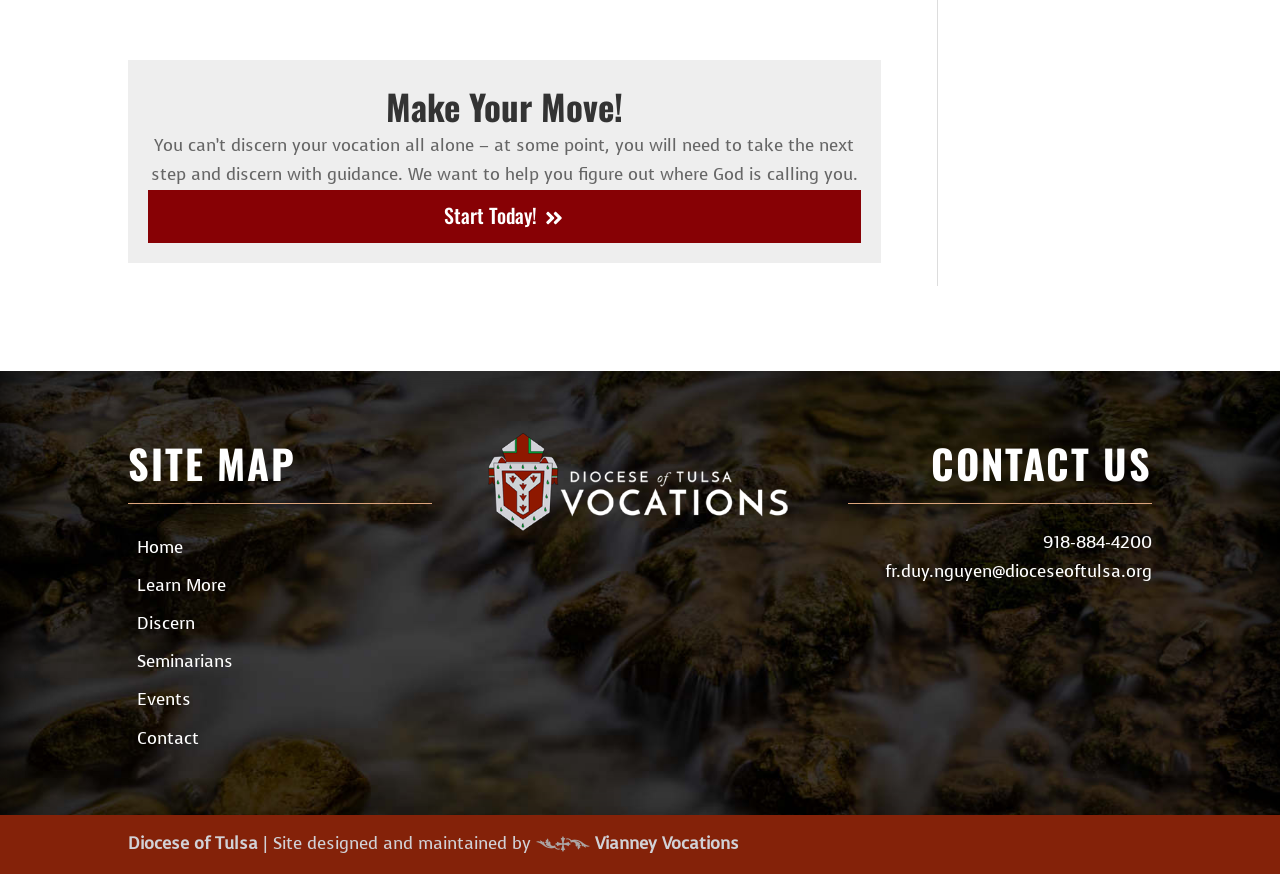What is the phone number to contact?
Please use the image to deliver a detailed and complete answer.

The phone number to contact is 918-884-4200, which is located below the heading 'CONTACT US' at the bottom of the webpage.